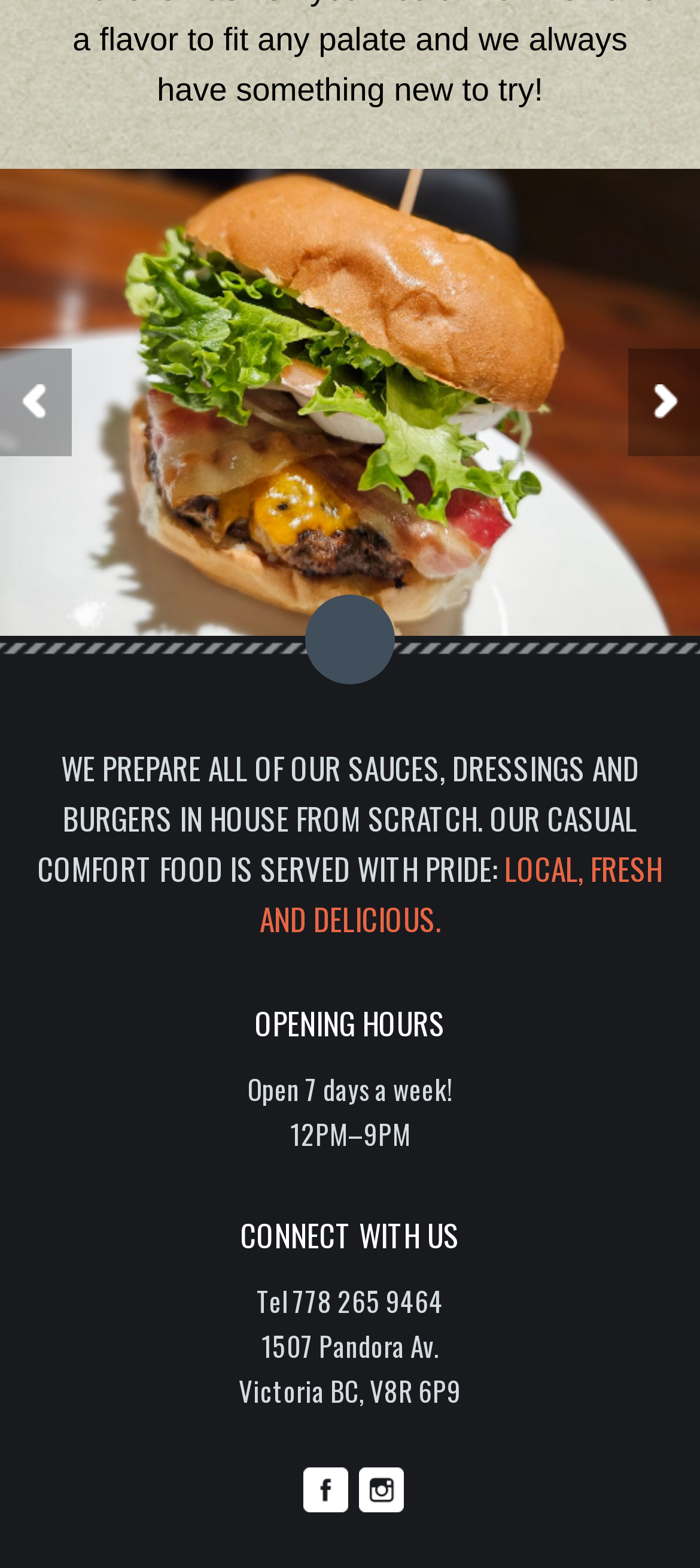How many social media links are there?
Look at the image and answer the question using a single word or phrase.

2